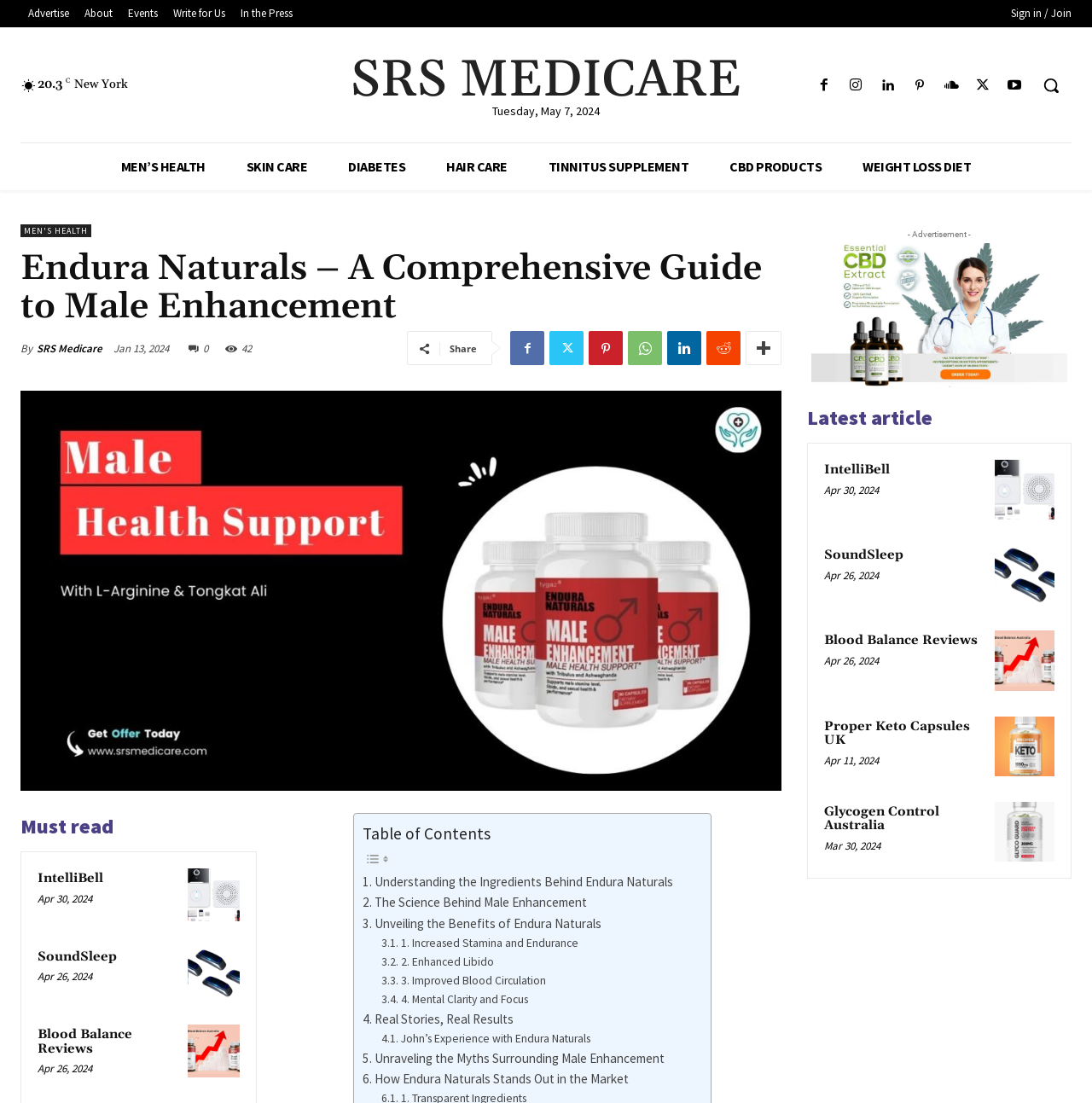Determine the bounding box coordinates of the clickable element to complete this instruction: "Click on the 'IntelliBell' link". Provide the coordinates in the format of four float numbers between 0 and 1, [left, top, right, bottom].

[0.172, 0.787, 0.22, 0.835]